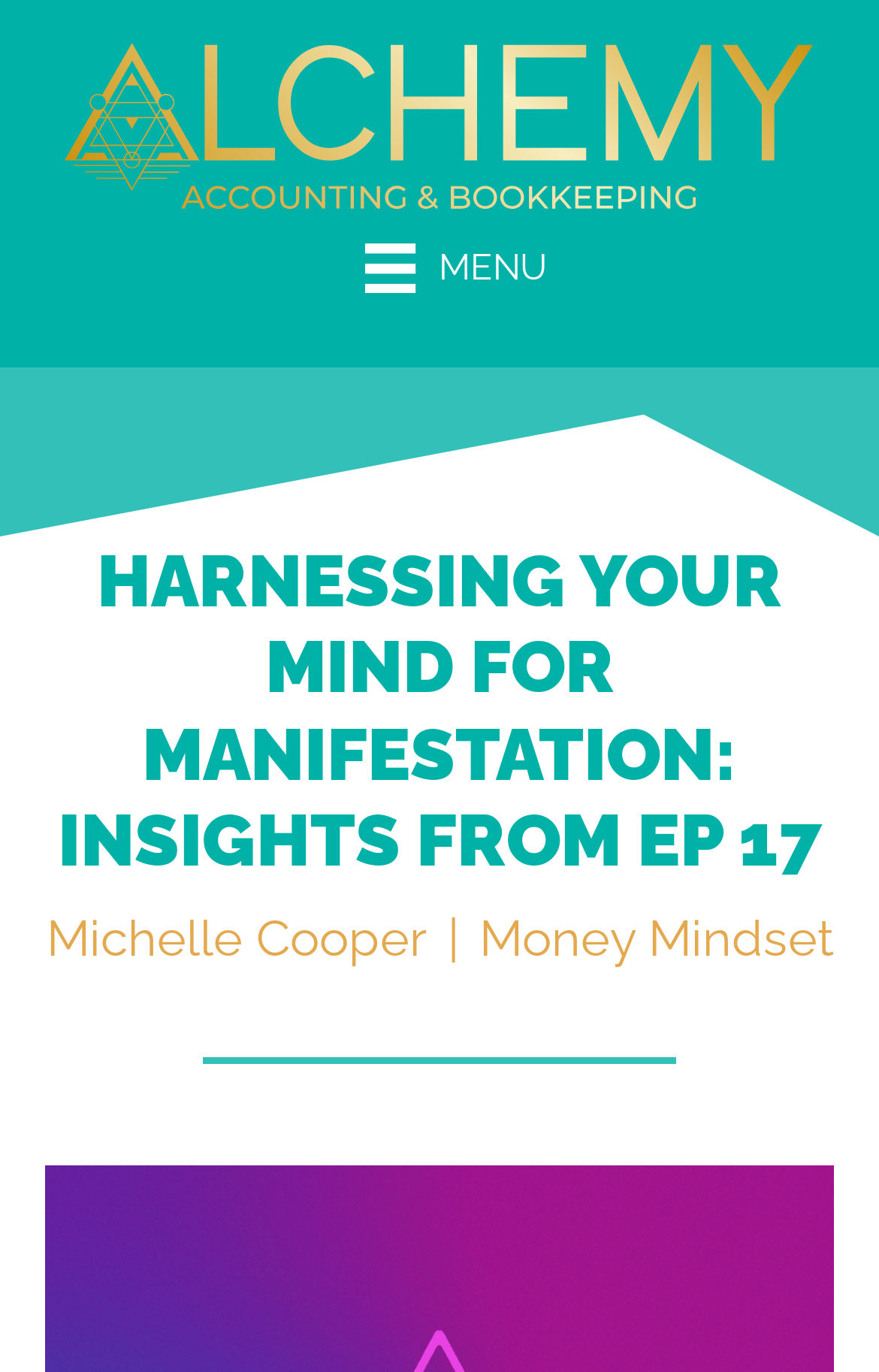Generate the main heading text from the webpage.

HARNESSING YOUR MIND FOR MANIFESTATION: INSIGHTS FROM EP 17